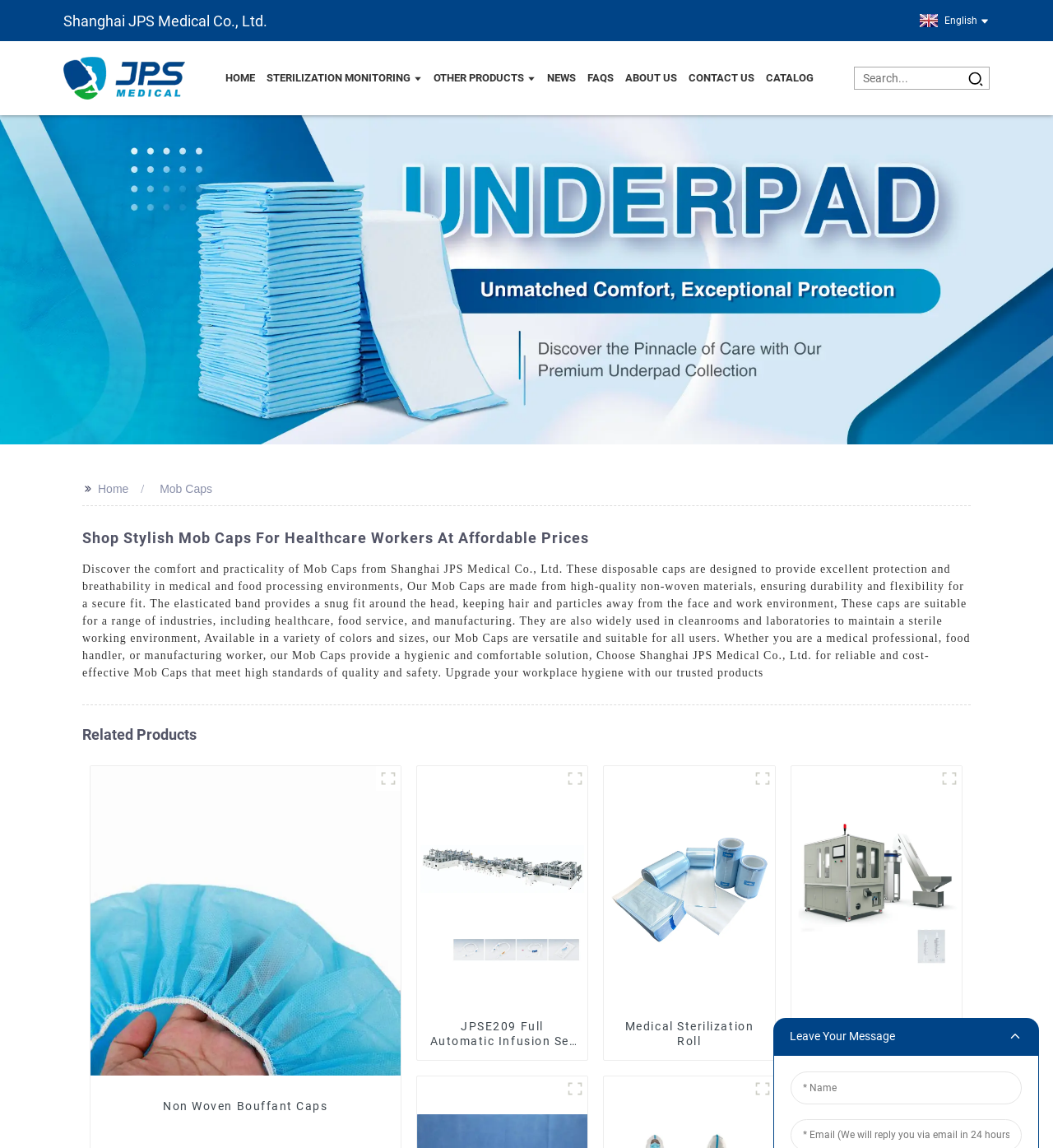Specify the bounding box coordinates of the region I need to click to perform the following instruction: "Click on Mob Caps link". The coordinates must be four float numbers in the range of 0 to 1, i.e., [left, top, right, bottom].

[0.152, 0.42, 0.202, 0.432]